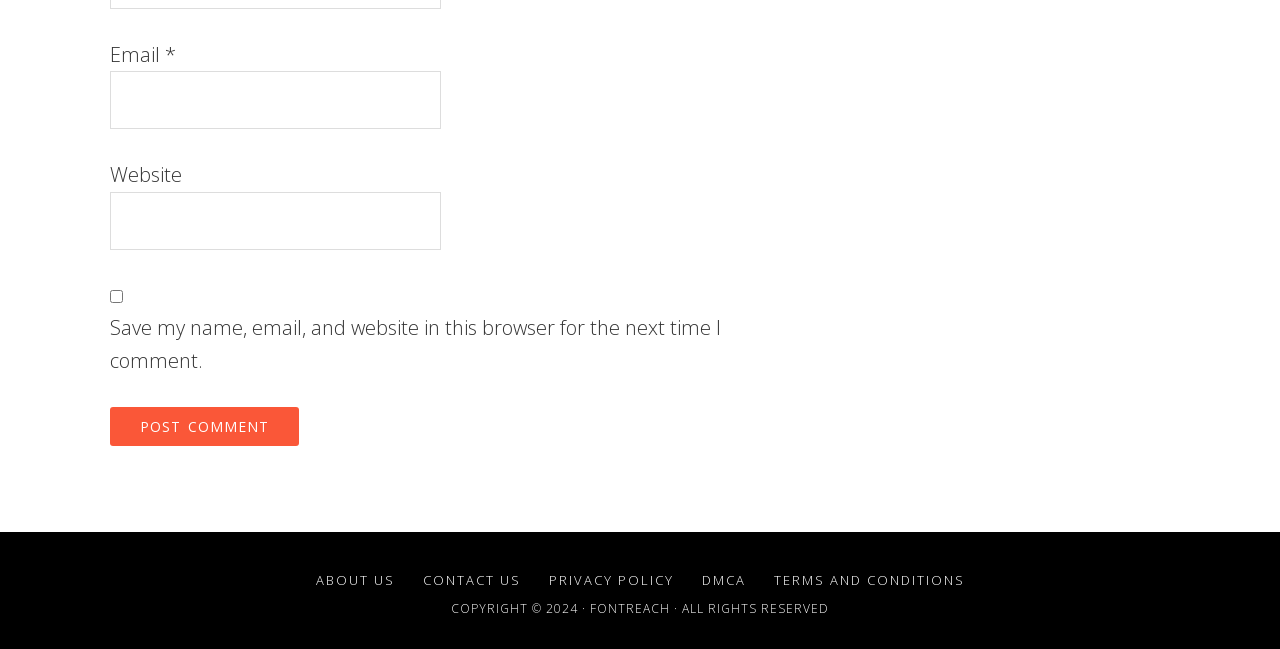What is the copyright information at the bottom of the page?
Please answer the question with as much detail as possible using the screenshot.

The copyright information is located at the bottom of the page, and it reads 'COPYRIGHT © 2024 · FONTREACH · ALL RIGHTS RESERVED'. This indicates that the website is owned by FONTREACH and is copyrighted in 2024.